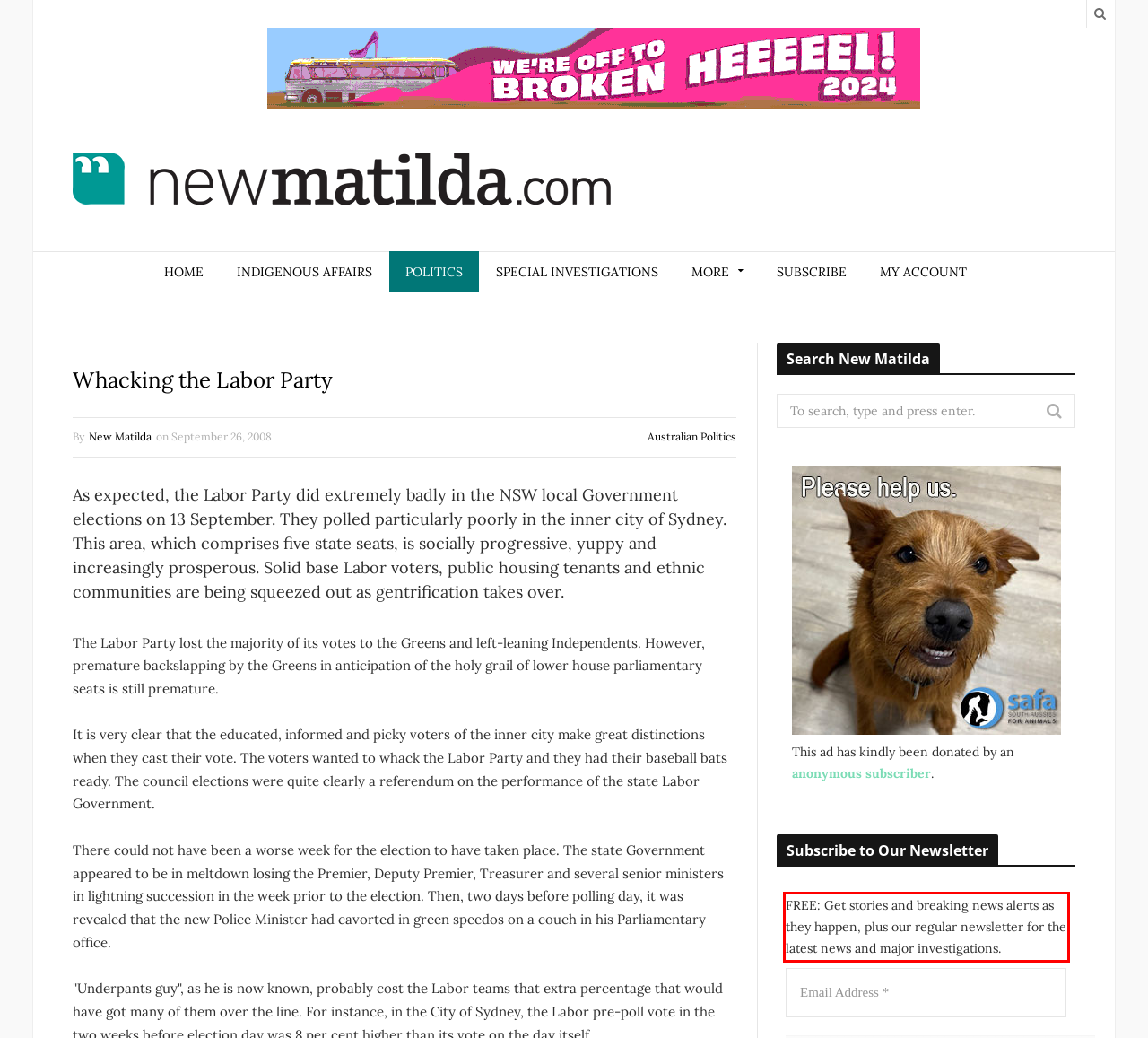You are provided with a webpage screenshot that includes a red rectangle bounding box. Extract the text content from within the bounding box using OCR.

FREE: Get stories and breaking news alerts as they happen, plus our regular newsletter for the latest news and major investigations.